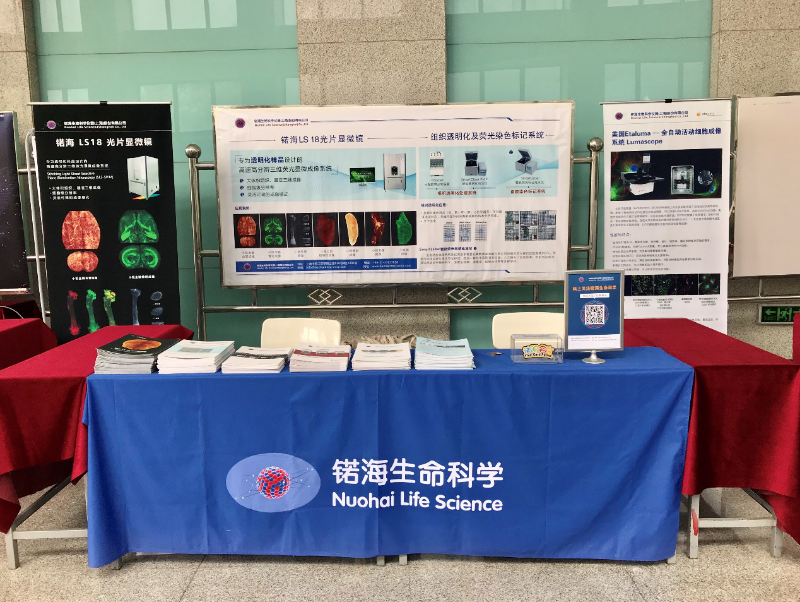Give a meticulous account of what the image depicts.

The image showcases a vibrant exhibition booth for Nuohai Life Science. The booth features a bright blue tablecloth branded with the company logo and name, situated in a well-lit indoor environment. On the table, there are stacks of informational brochures and materials related to their products, including the LS18 Light Sheet Microscope, which is designed for high-resolution 3D imaging of transparent large tissue samples. Behind the table, multiple banner stands display detailed visuals and descriptions of the microscope's features and applications in analyzing various organ structures like the brain, kidney, and more. There’s an additional informational stand on the far right promoting the company's Lumanscope technology. The overall setup suggests a focus on innovation in life sciences, aiming to engage visitors with cutting-edge imaging solutions.